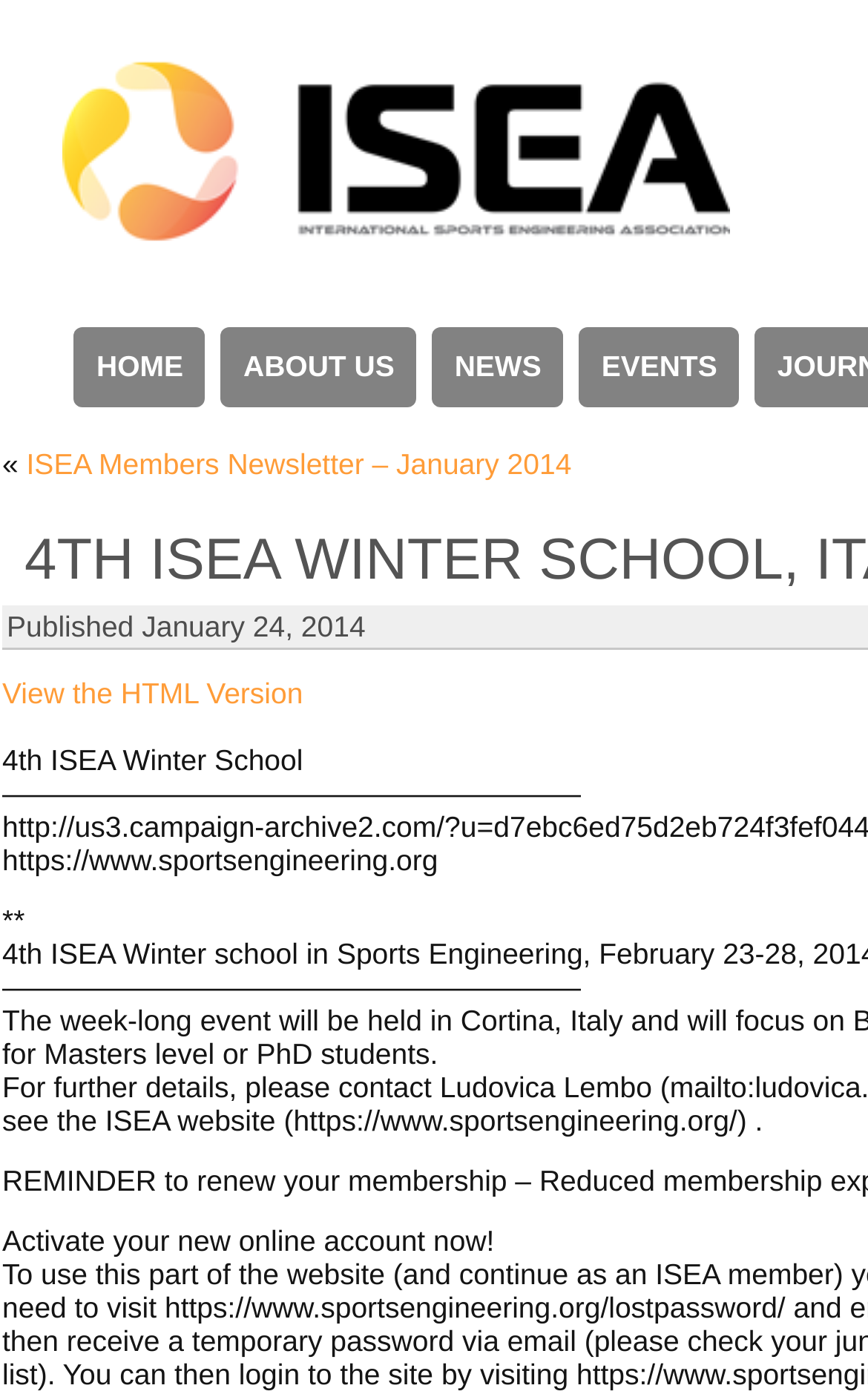Answer the question using only one word or a concise phrase: What is the URL mentioned on the page?

https://www.sportsengineering.org